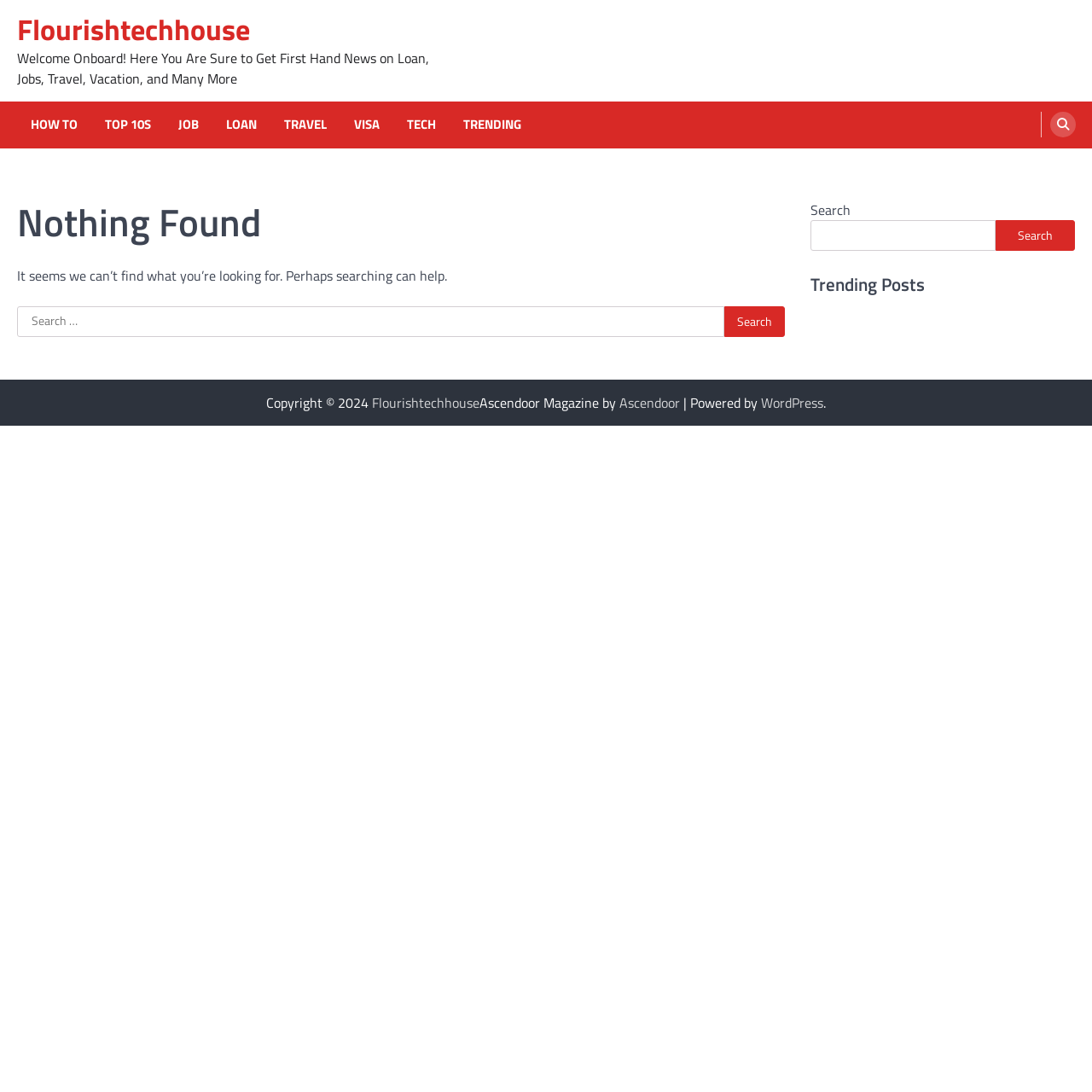Provide an in-depth caption for the contents of the webpage.

The webpage is titled "Flourishtechhouse - Welcome Onboard! Here You Are Sure to Get First Hand News on Loan, Jobs, Travel, Vacation, and Many More". At the top, there is a heading with the title "Flourishtechhouse" and a link with the same text. Below this, there is a static text that repeats the title.

On the top navigation bar, there are seven links: "HOW TO", "TOP 10S", "JOB", "LOAN", "TRAVEL", "VISA", and "TECH". These links are positioned horizontally, with "HOW TO" on the left and "TECH" on the right. To the right of these links, there is a search icon represented by "\uf002".

The main content area is divided into two sections. On the left, there is a header with the text "Nothing Found" and a static text that says "It seems we can’t find what you’re looking for. Perhaps searching can help." Below this, there is a search bar with a label "Search for:" and a search button.

On the right side of the main content area, there is a complementary section that contains a search bar with a label "Search" and a search button. Below this, there is a heading that says "Trending Posts".

At the bottom of the page, there is a footer section that contains copyright information, including the text "Copyright © 2024" and links to "Flourishtechhouse" and "Ascendoor". There is also a mention of "Powered by WordPress".